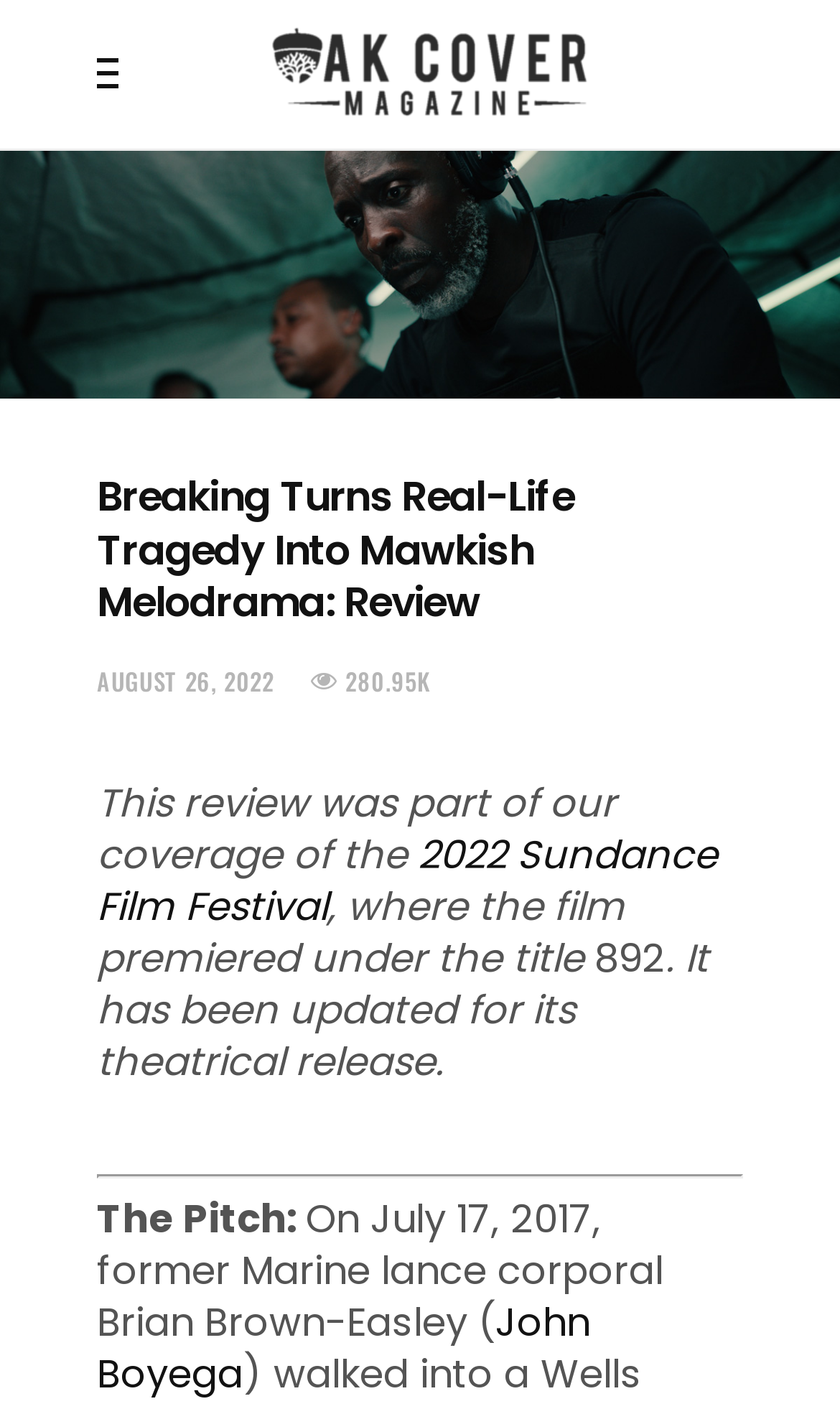Use a single word or phrase to answer the question: 
What is the name of the film festival?

2022 Sundance Film Festival